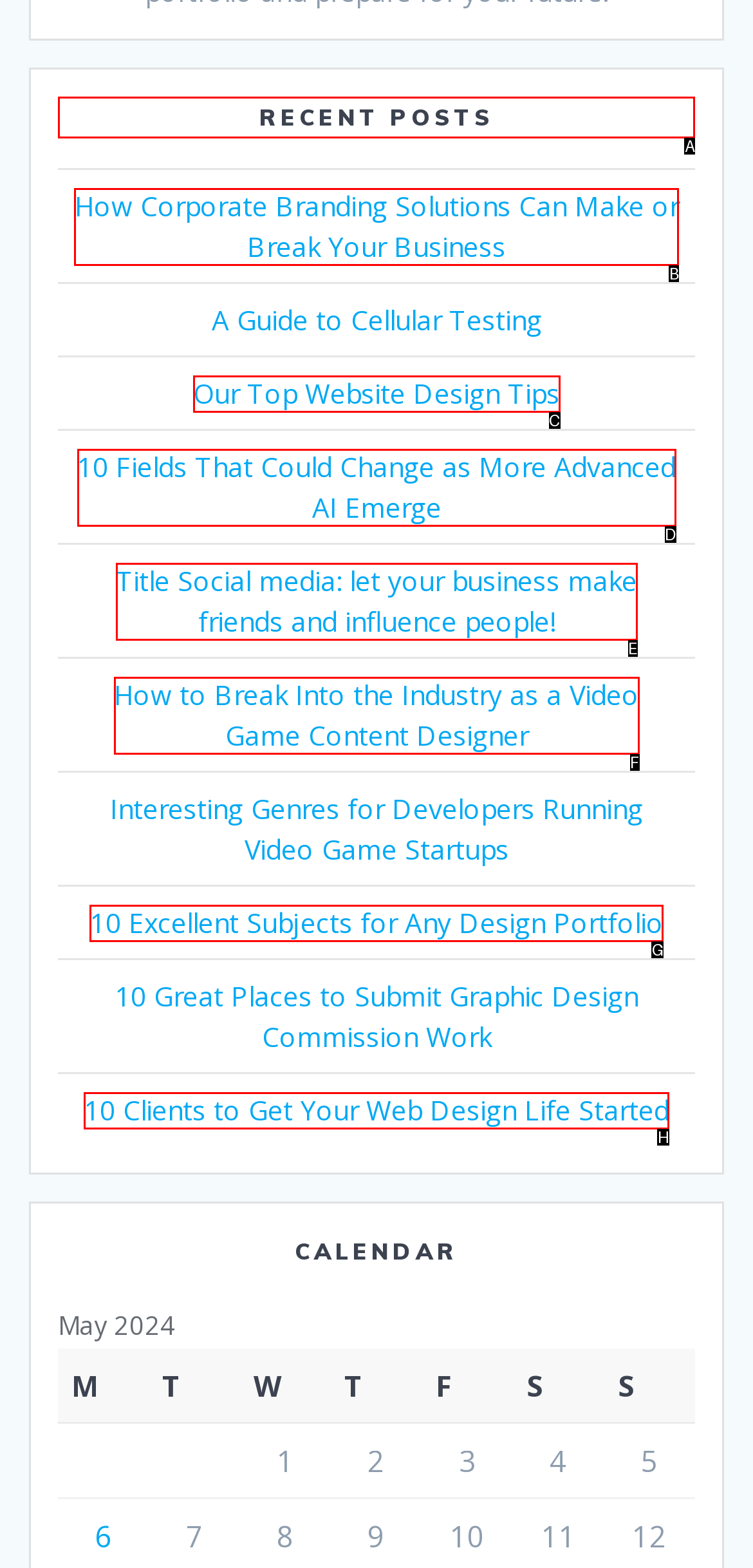Determine the right option to click to perform this task: View recent posts
Answer with the correct letter from the given choices directly.

A